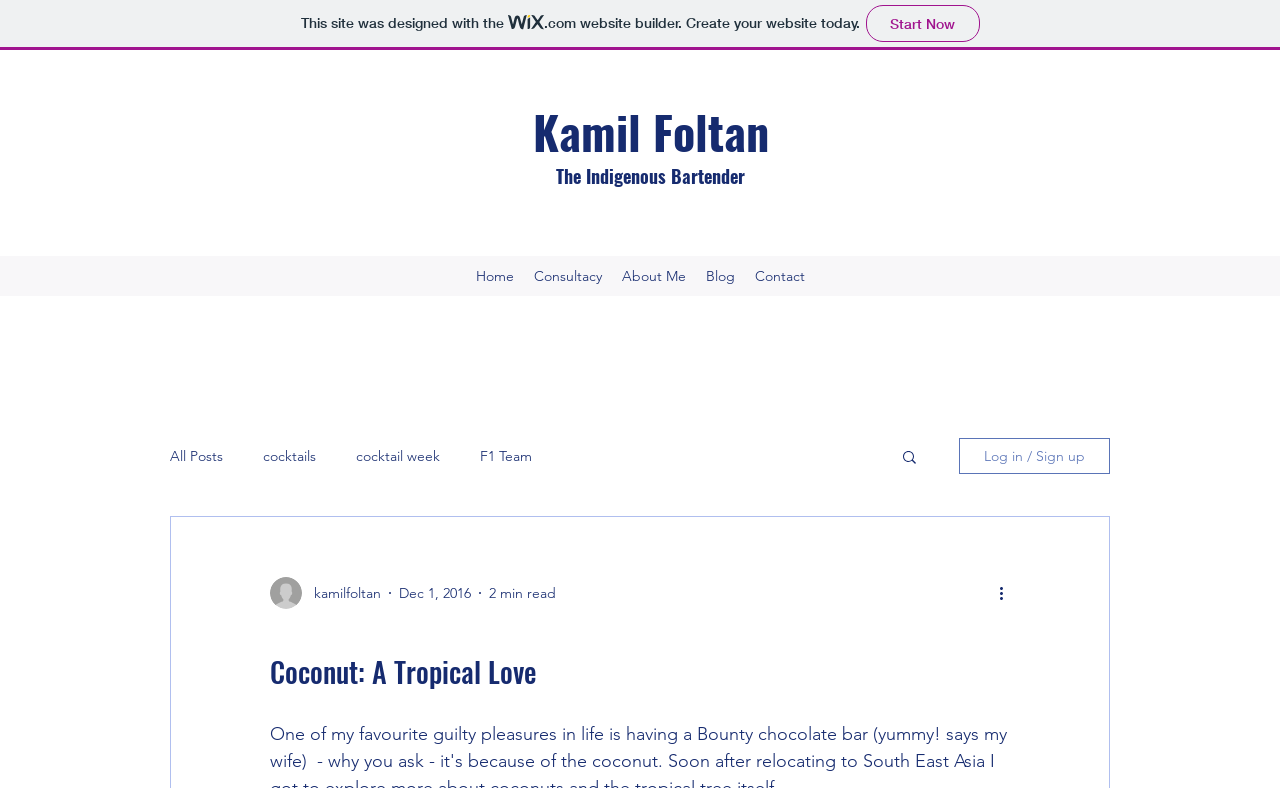Pinpoint the bounding box coordinates of the element that must be clicked to accomplish the following instruction: "go to home page". The coordinates should be in the format of four float numbers between 0 and 1, i.e., [left, top, right, bottom].

[0.364, 0.332, 0.409, 0.37]